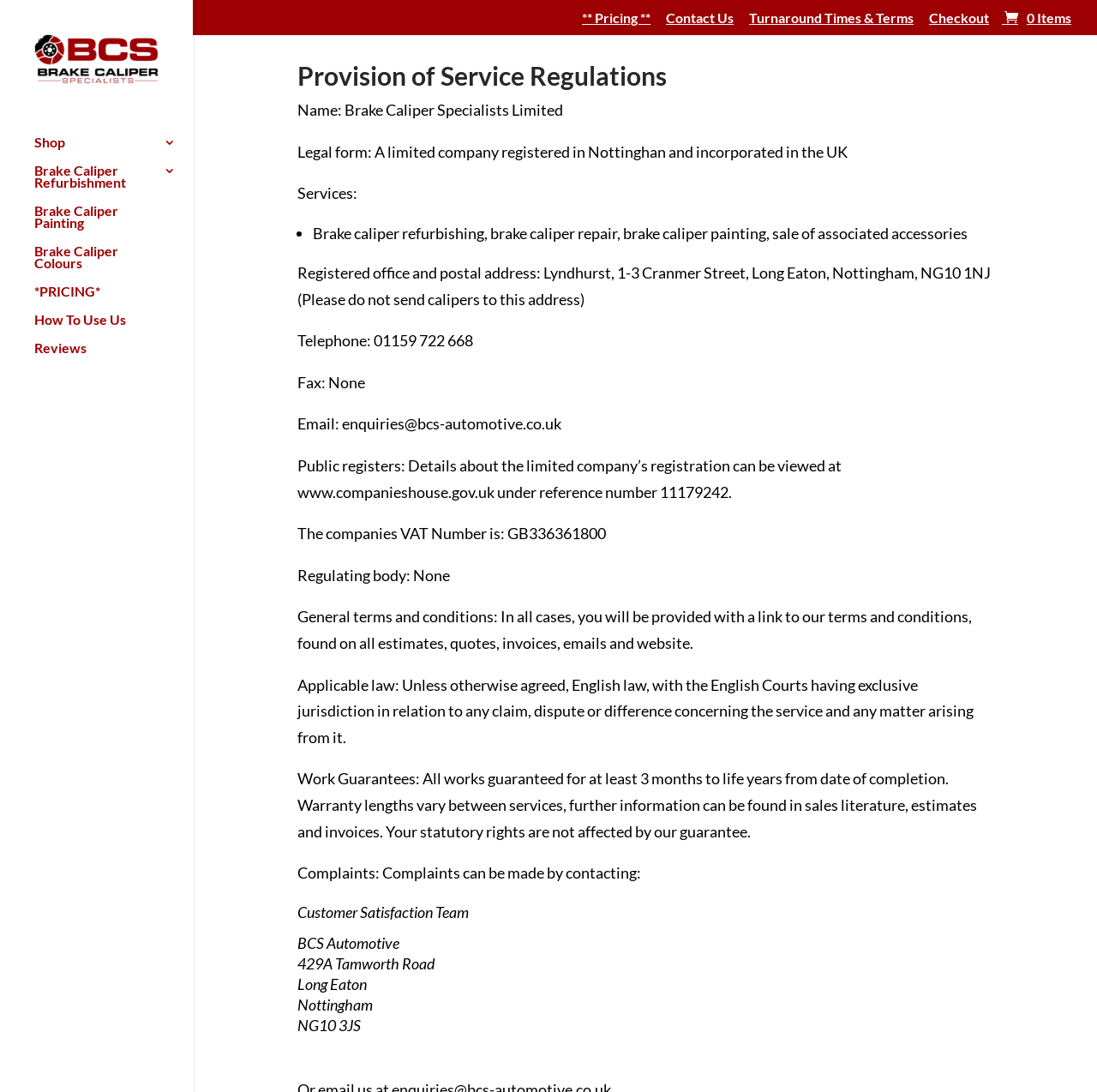Determine the bounding box coordinates for the element that should be clicked to follow this instruction: "Log in". The coordinates should be given as four float numbers between 0 and 1, in the format [left, top, right, bottom].

None